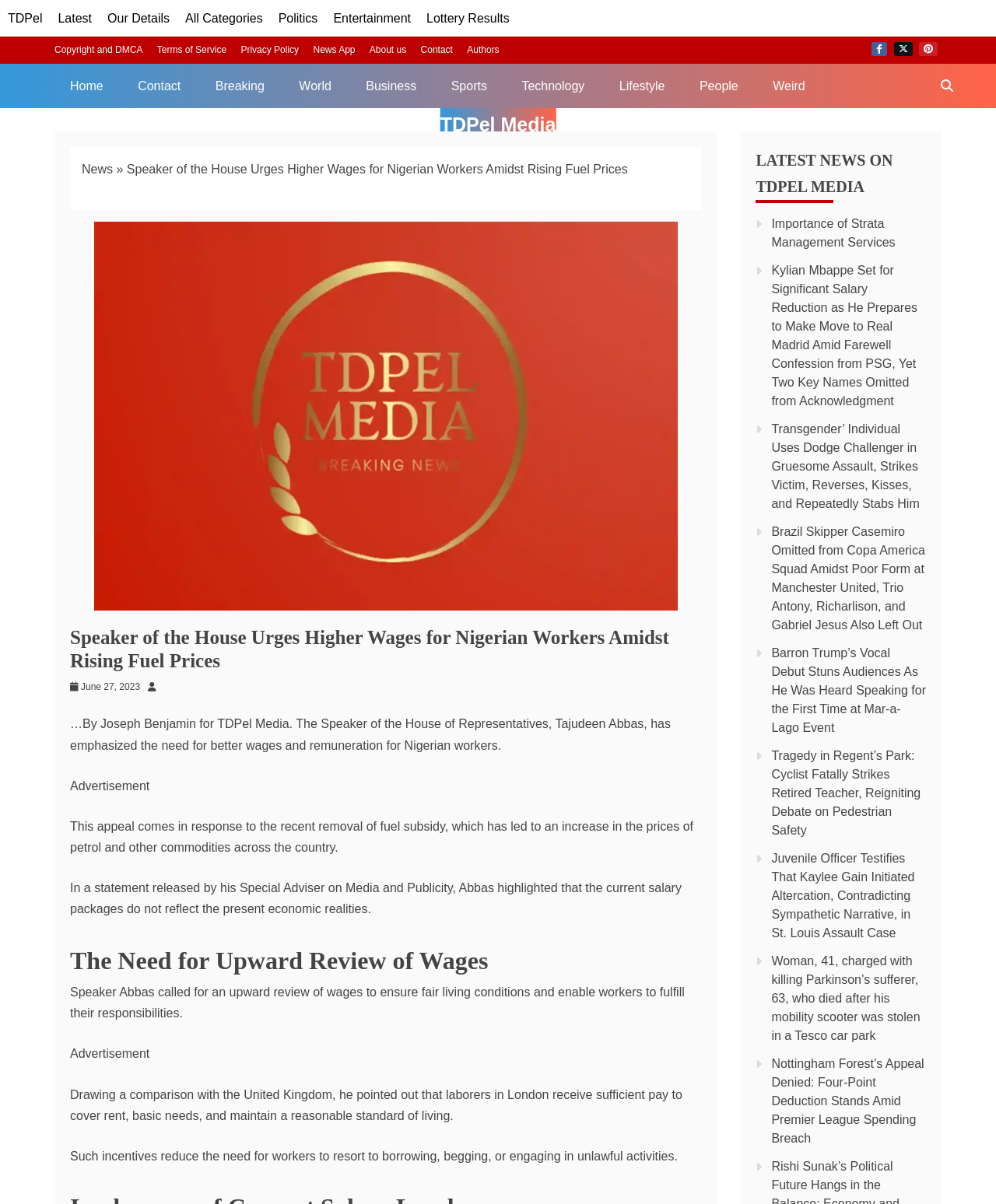Please find and generate the text of the main header of the webpage.

Speaker of the House Urges Higher Wages for Nigerian Workers Amidst Rising Fuel Prices